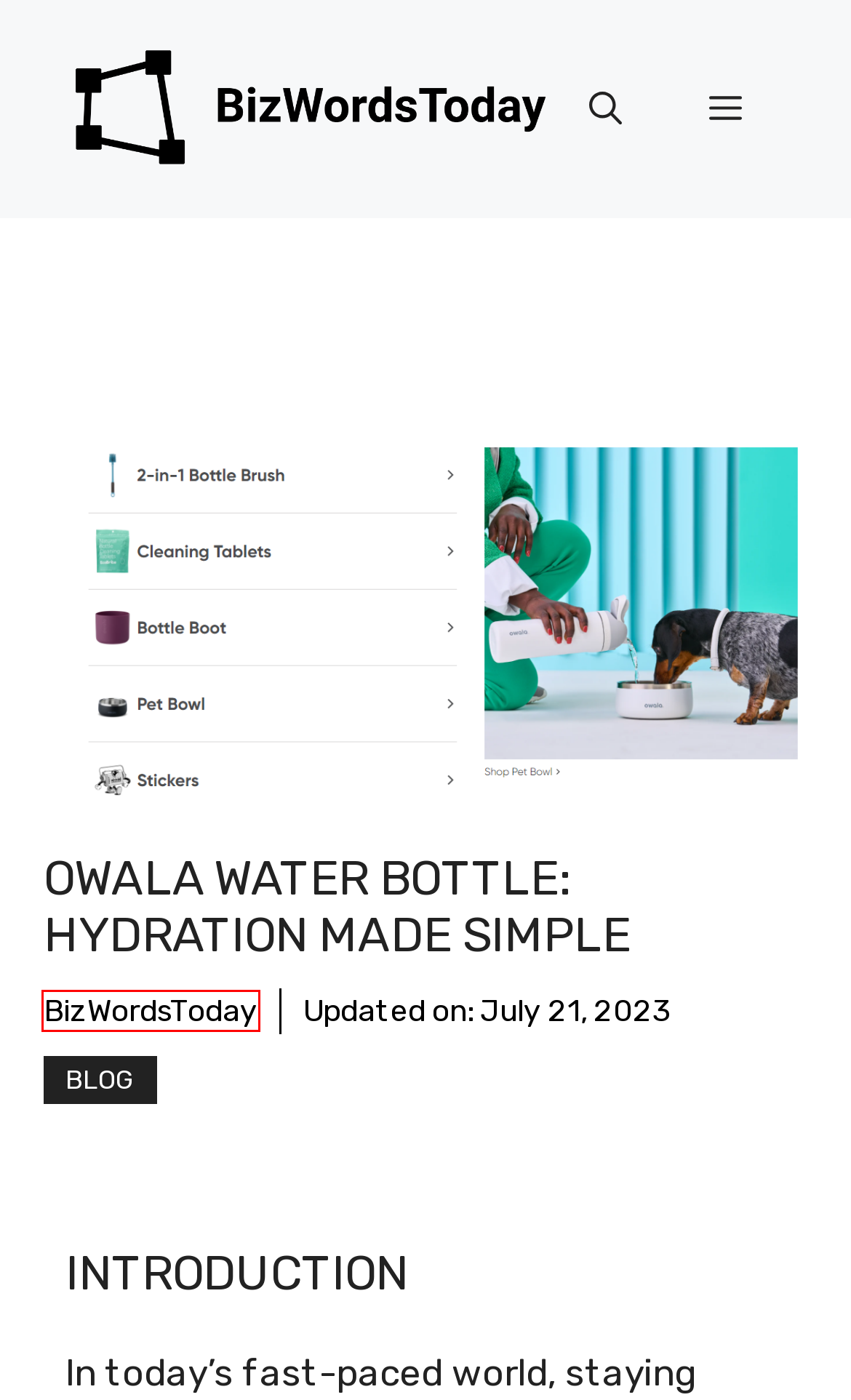You see a screenshot of a webpage with a red bounding box surrounding an element. Pick the webpage description that most accurately represents the new webpage after interacting with the element in the red bounding box. The options are:
A. How To Make Clay in Little Alchemy 2: A Comprehensive Guide
B. Bing Chilling Bing Video John Cena: Decoding the Trending Meme
C. Vacuum Bottle: 10 Reason Why It Is The Best
D. How Many Water Bottles is a Gallon: A COMPREHENSIVE GUIDE
E. BizWordsToday - BizWordsToday
F. owala - BizWordsToday
G. bottle - BizWordsToday
H. Blog - BizWordsToday

E